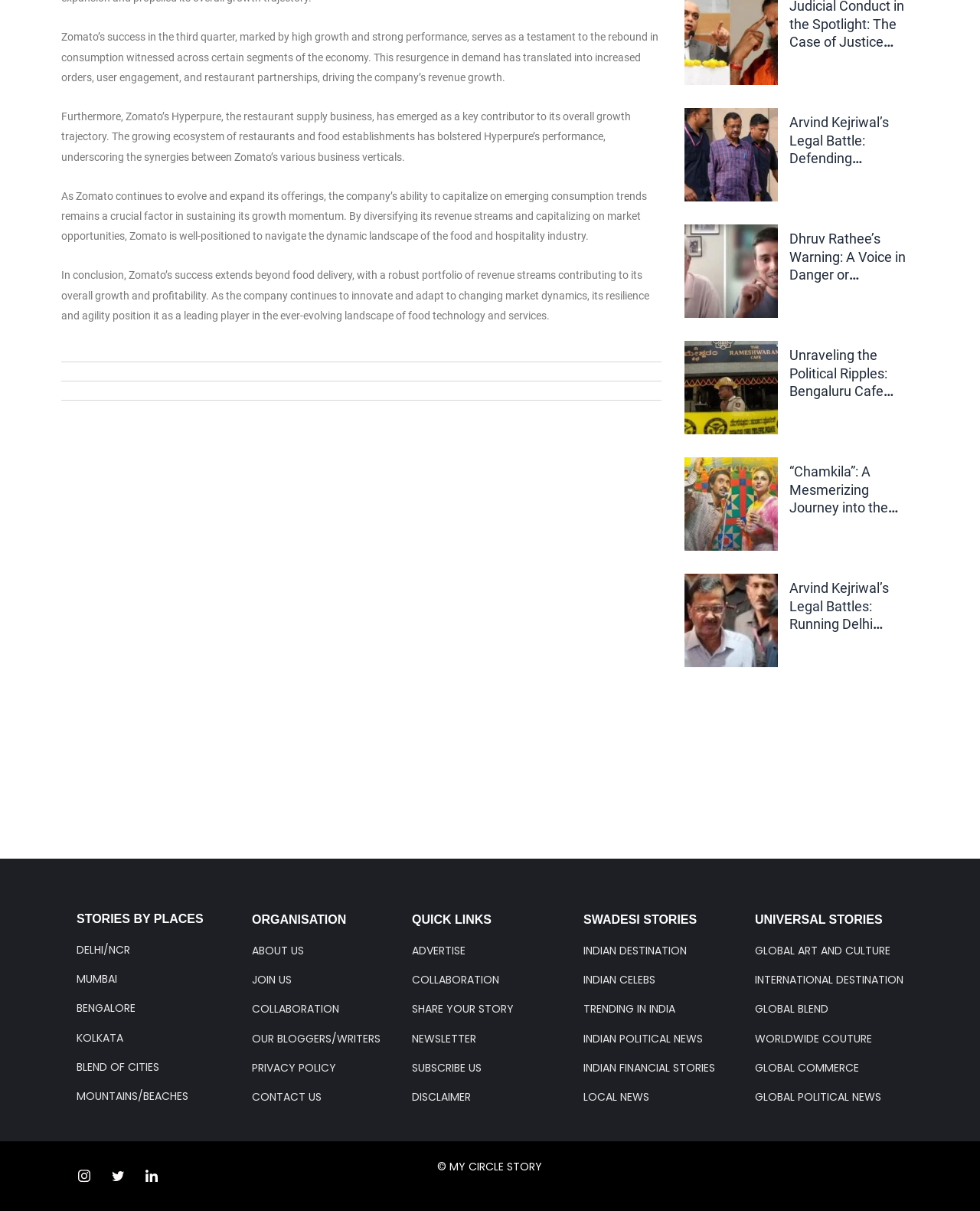Locate the coordinates of the bounding box for the clickable region that fulfills this instruction: "Learn about Zomato’s success in the third quarter".

[0.062, 0.025, 0.672, 0.069]